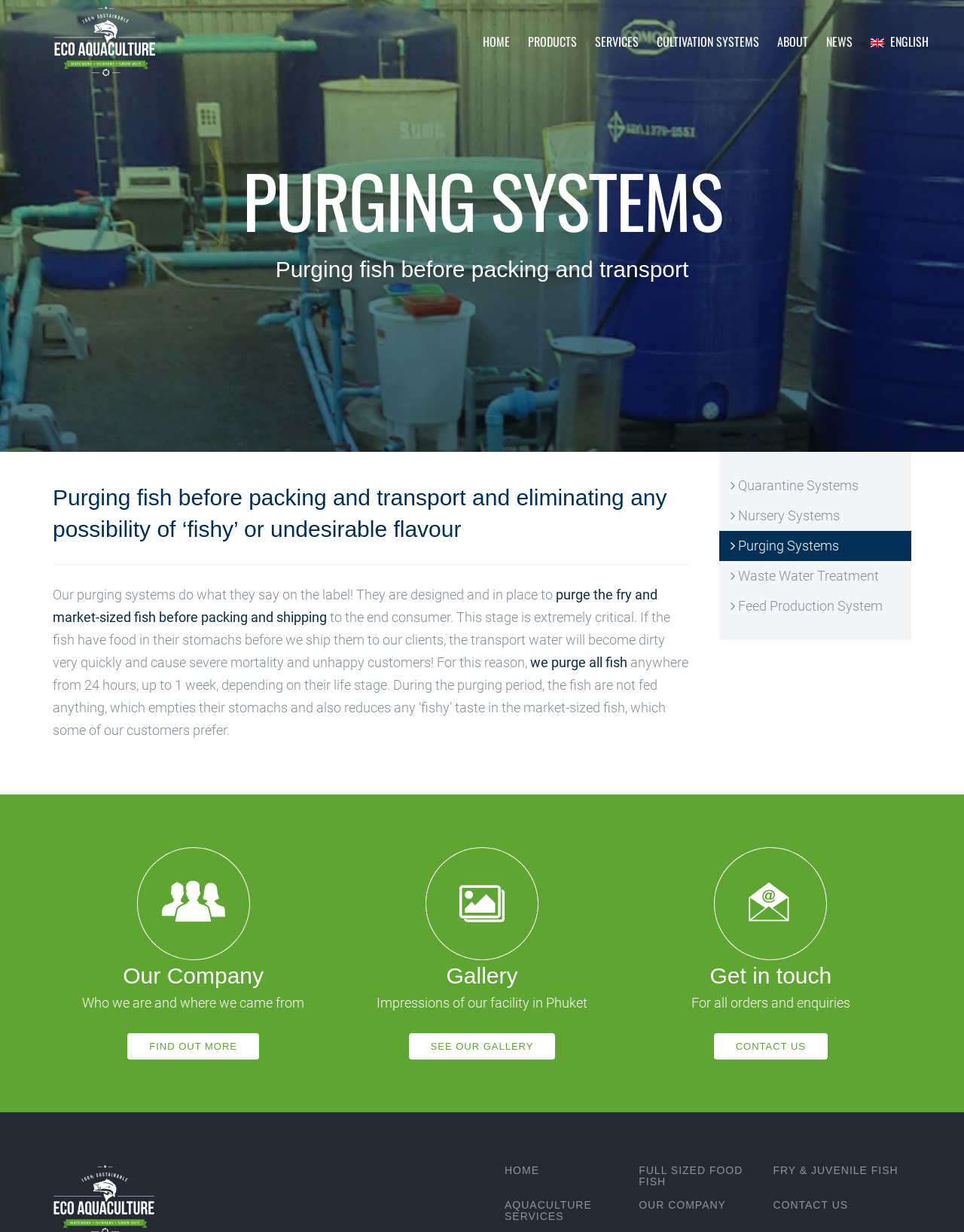Specify the bounding box coordinates of the area to click in order to execute this command: 'View the company gallery'. The coordinates should consist of four float numbers ranging from 0 to 1, and should be formatted as [left, top, right, bottom].

[0.424, 0.839, 0.576, 0.86]